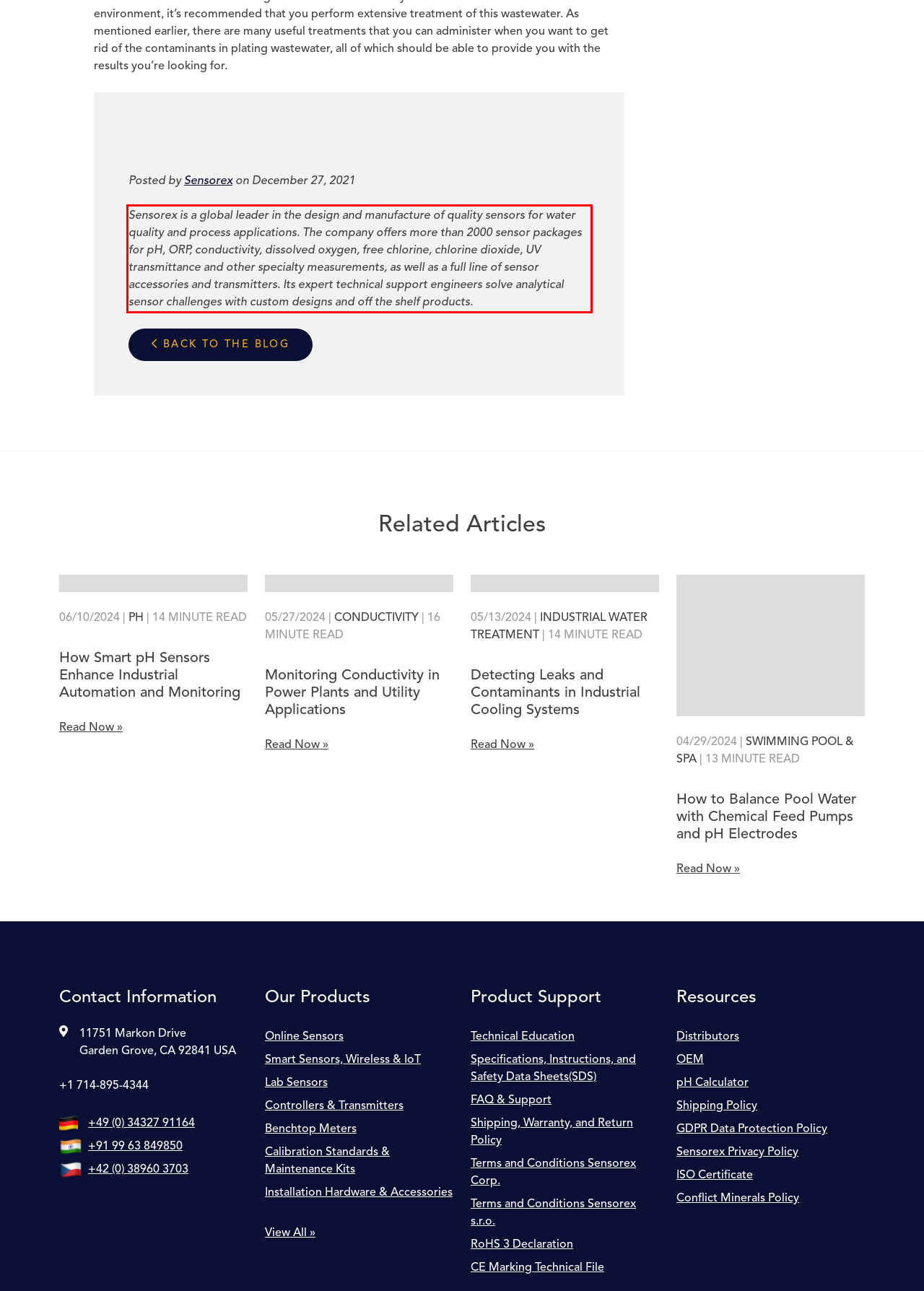Analyze the screenshot of the webpage that features a red bounding box and recognize the text content enclosed within this red bounding box.

Sensorex is a global leader in the design and manufacture of quality sensors for water quality and process applications. The company offers more than 2000 sensor packages for pH, ORP, conductivity, dissolved oxygen, free chlorine, chlorine dioxide, UV transmittance and other specialty measurements, as well as a full line of sensor accessories and transmitters. Its expert technical support engineers solve analytical sensor challenges with custom designs and off the shelf products.